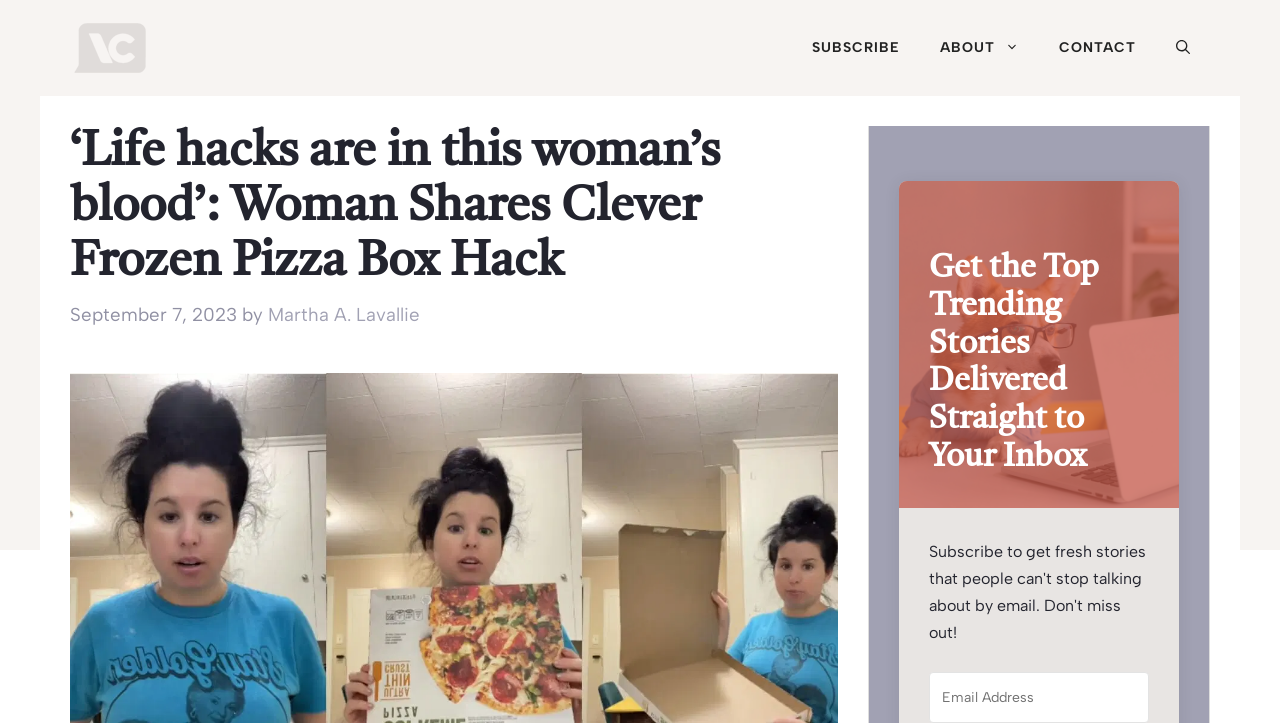Answer the question in a single word or phrase:
What is the date of the main article?

September 7, 2023